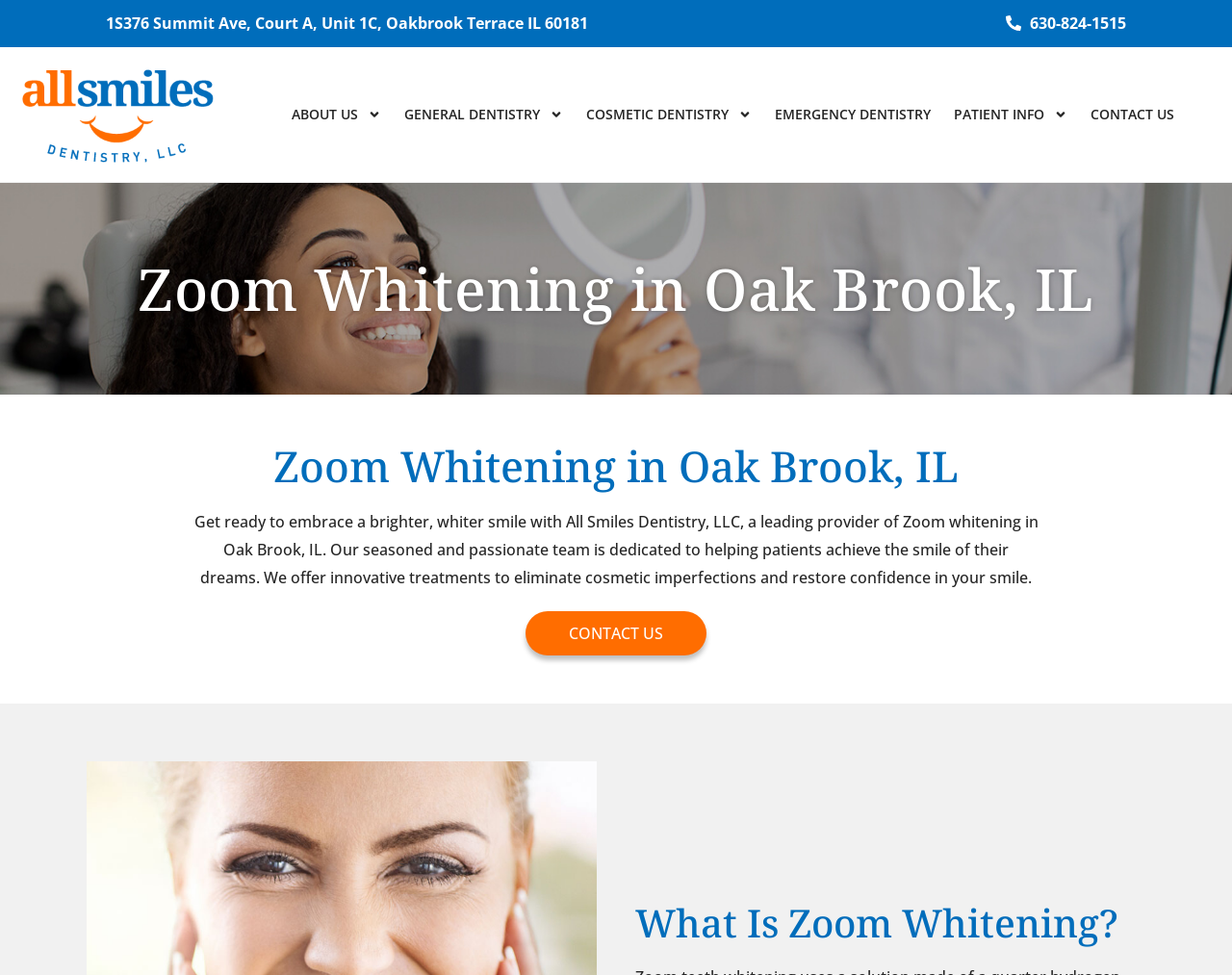Provide a brief response using a word or short phrase to this question:
What is the purpose of Zoom whitening?

To achieve a brighter, whiter smile